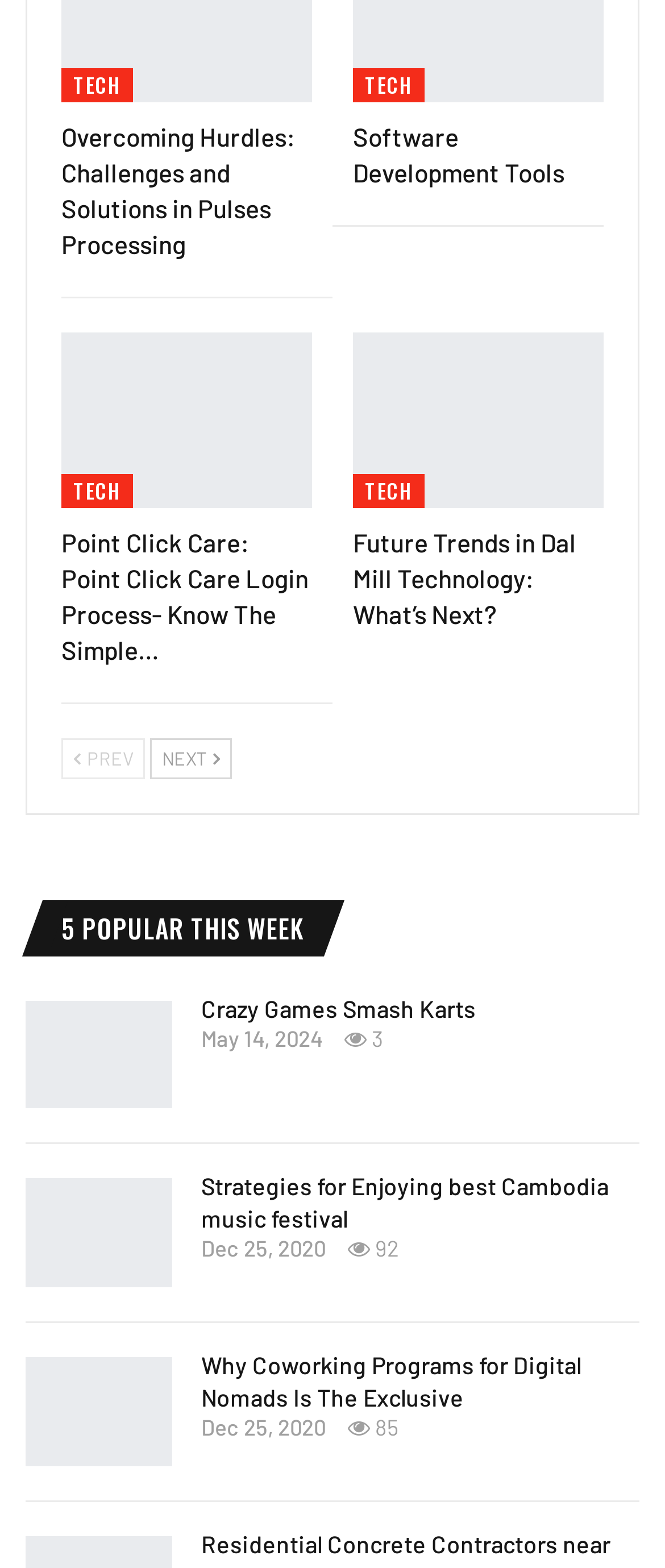Identify the bounding box coordinates of the clickable region necessary to fulfill the following instruction: "Click on the 'TECH' link". The bounding box coordinates should be four float numbers between 0 and 1, i.e., [left, top, right, bottom].

[0.092, 0.043, 0.199, 0.065]